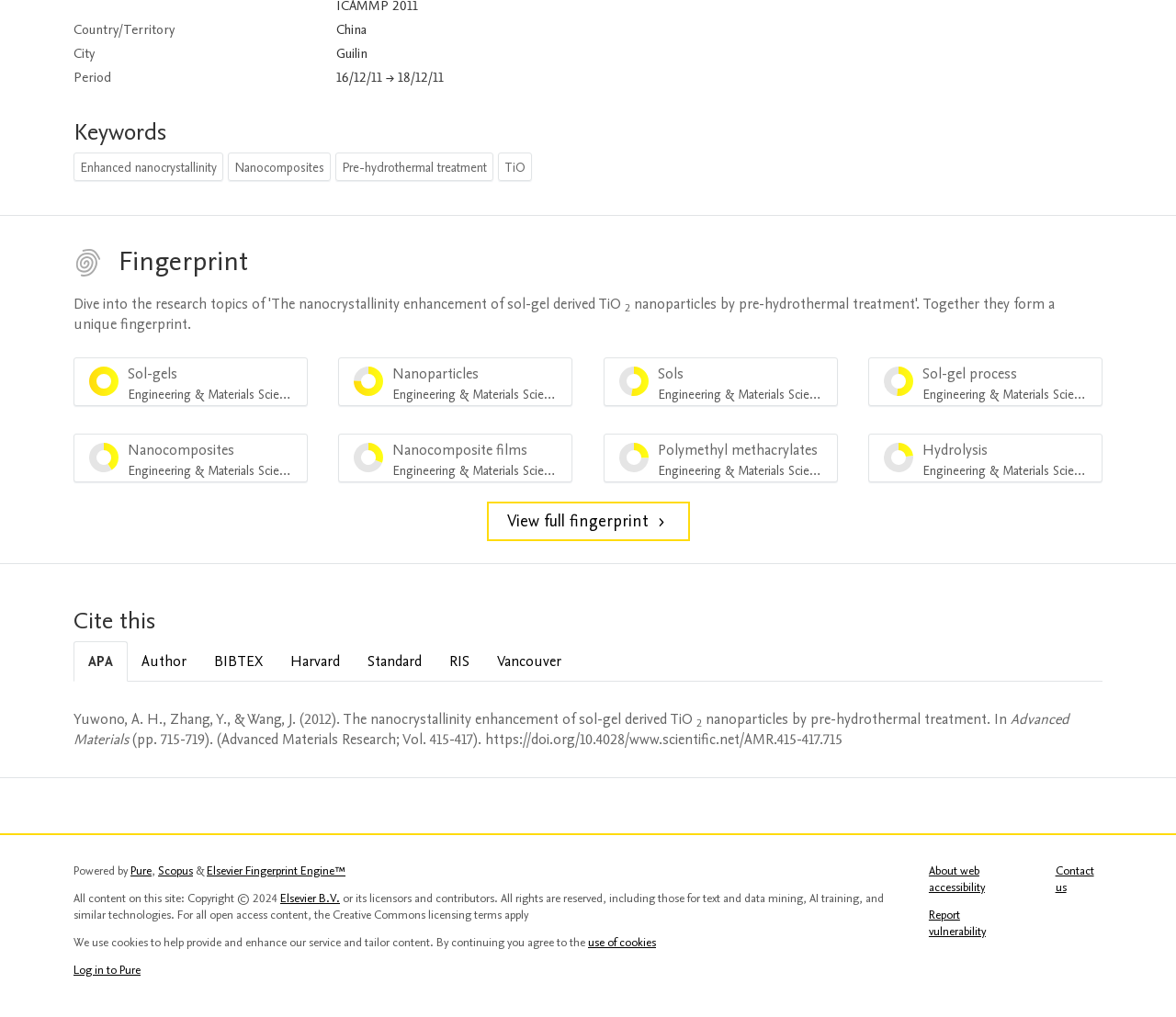Please locate the bounding box coordinates of the region I need to click to follow this instruction: "Cite this in APA style".

[0.062, 0.63, 0.109, 0.67]